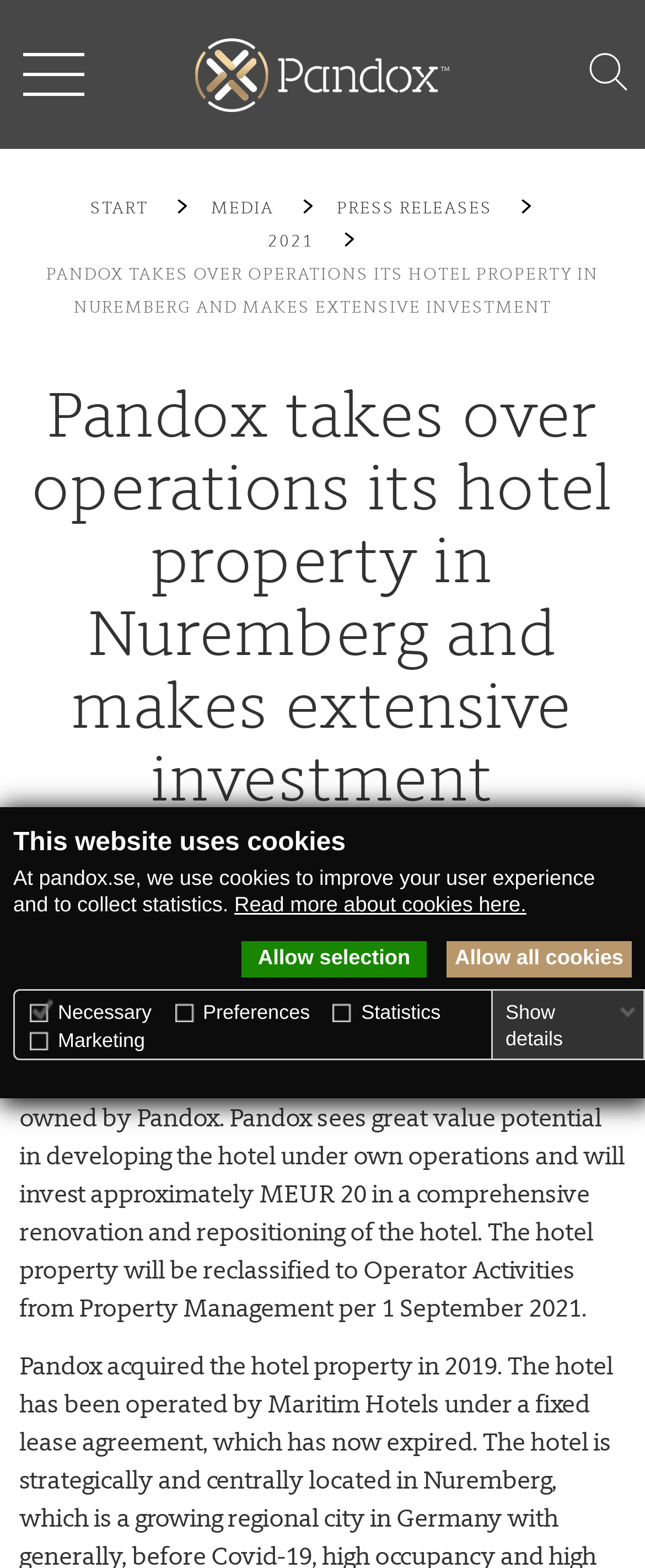Identify the bounding box coordinates of the clickable region necessary to fulfill the following instruction: "Read more about cookies". The bounding box coordinates should be four float numbers between 0 and 1, i.e., [left, top, right, bottom].

[0.363, 0.569, 0.816, 0.584]